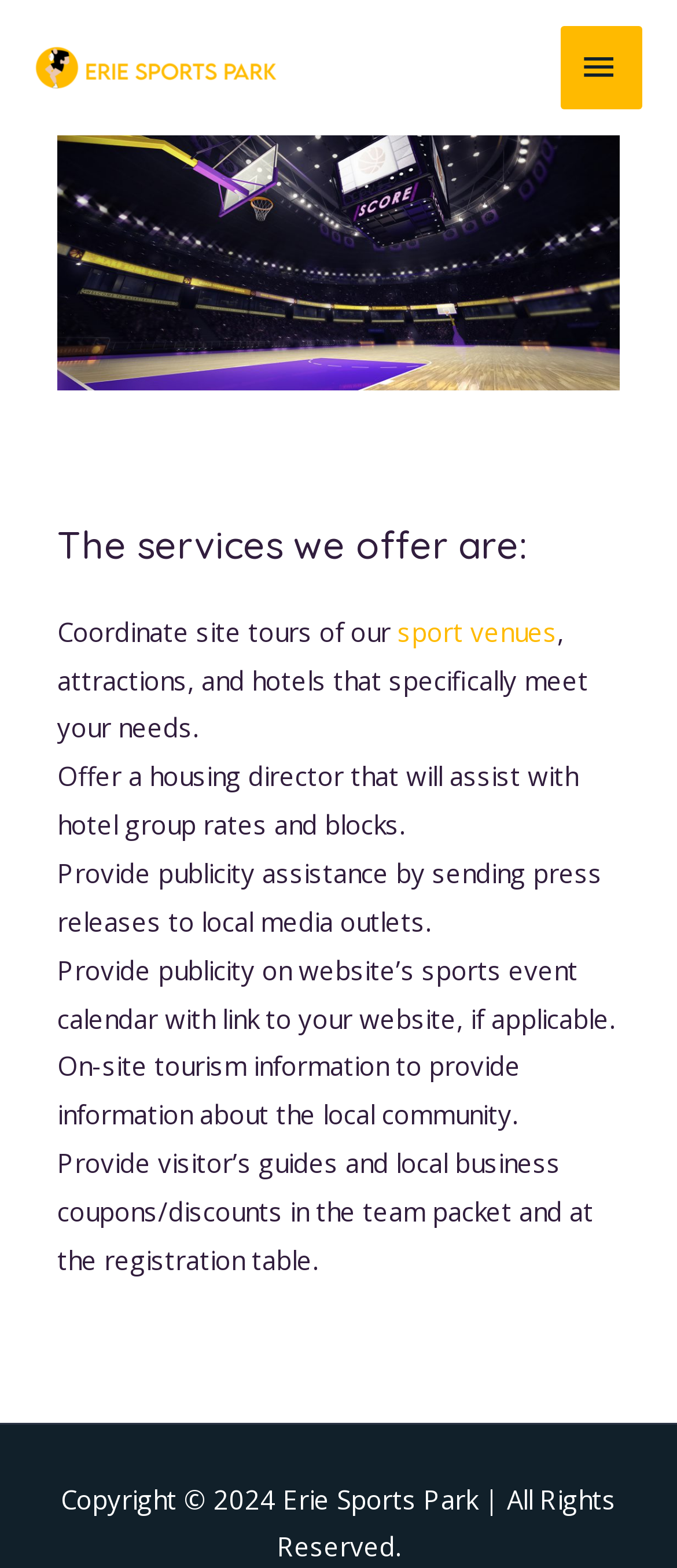Refer to the image and provide a thorough answer to this question:
What is provided to teams in their packet and at the registration table?

Based on the webpage content, it is mentioned that the service provides visitor's guides and local business coupons/discounts in the team packet and at the registration table, which implies that visitor's guides and coupons are provided to teams.